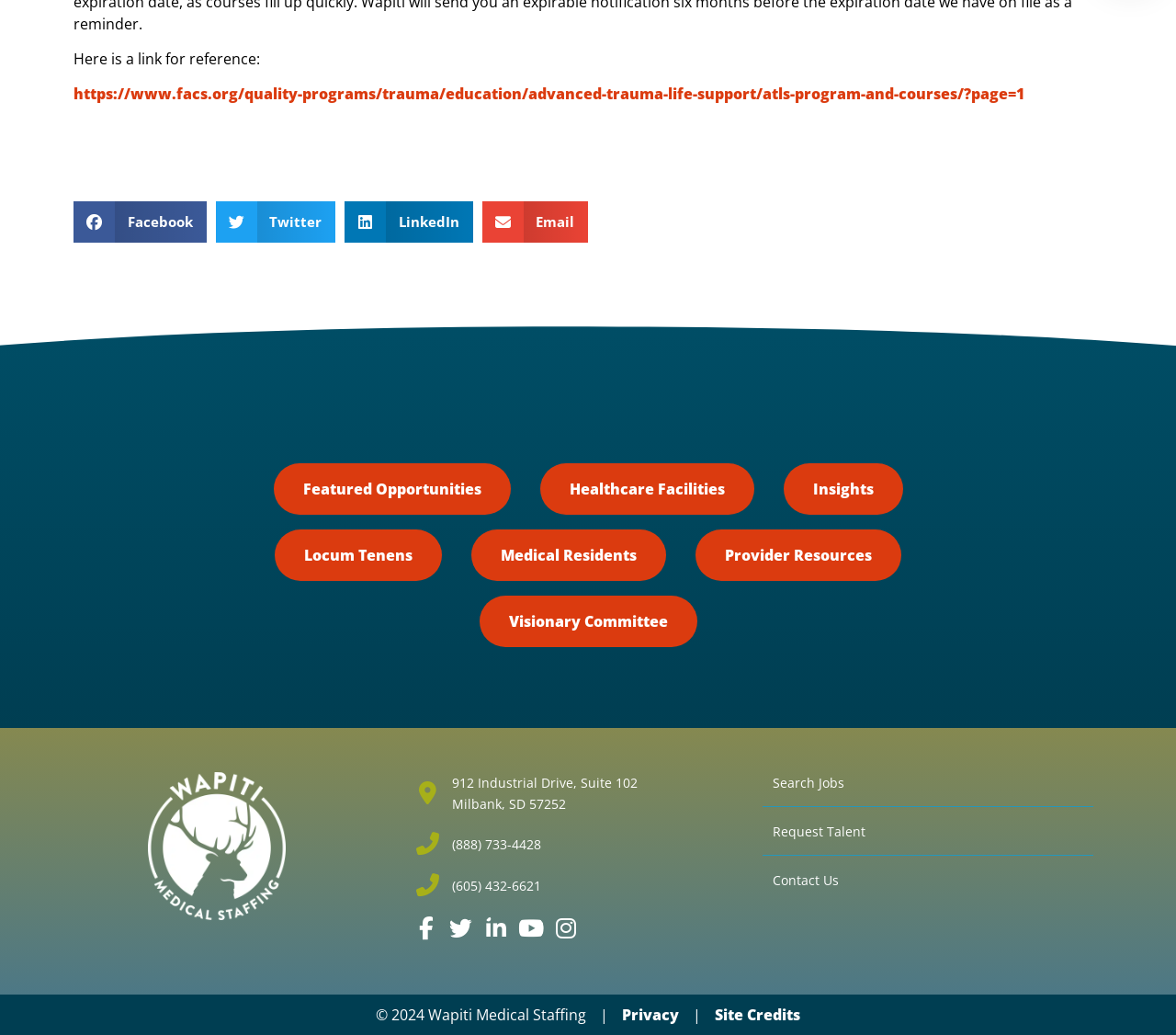Determine the bounding box coordinates of the area to click in order to meet this instruction: "Share on facebook".

[0.062, 0.194, 0.175, 0.234]